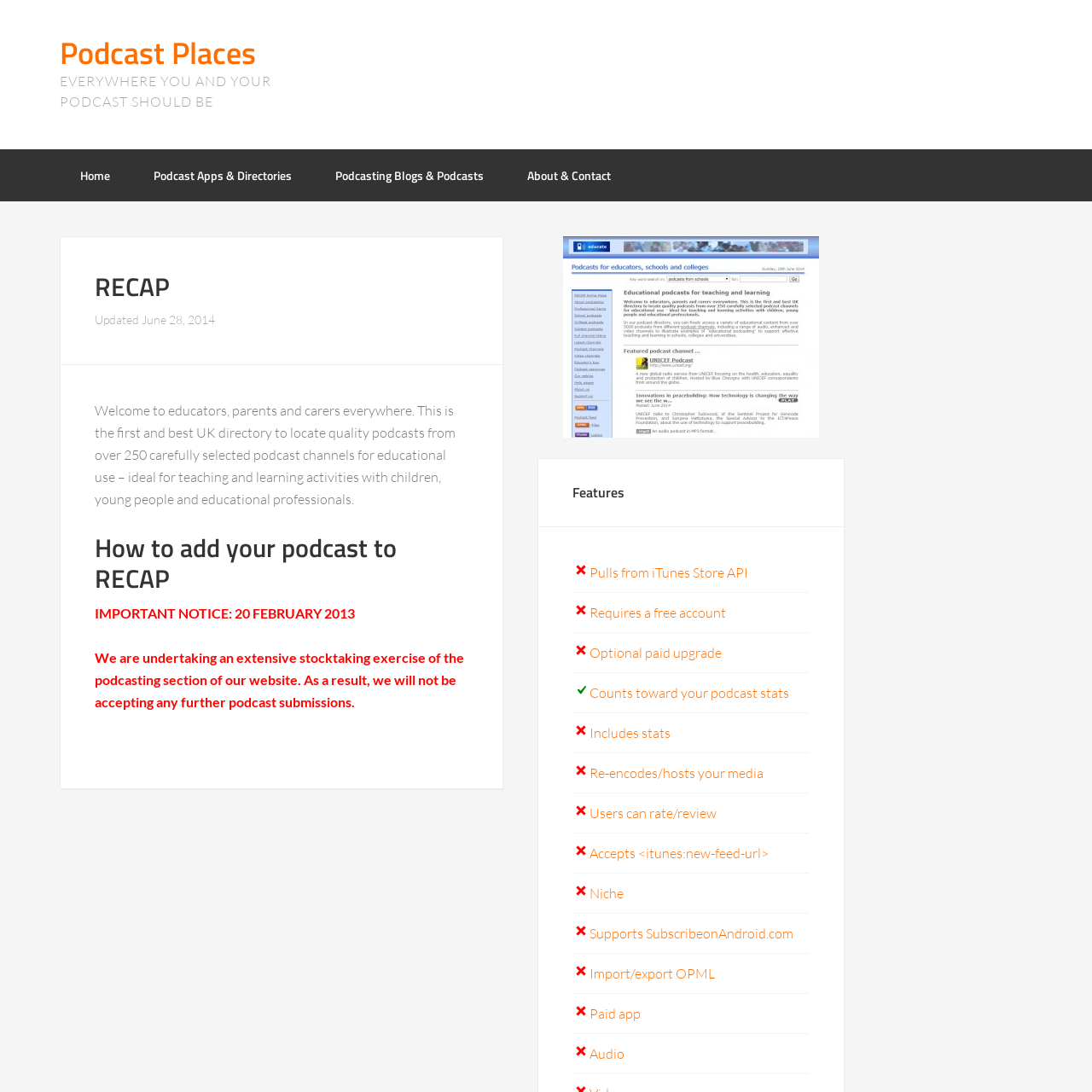Look at the image and give a detailed response to the following question: How many podcast channels are available?

The webpage states that it is a directory to locate quality podcasts from over 250 carefully selected podcast channels for educational use, indicating that there are more than 250 channels available.